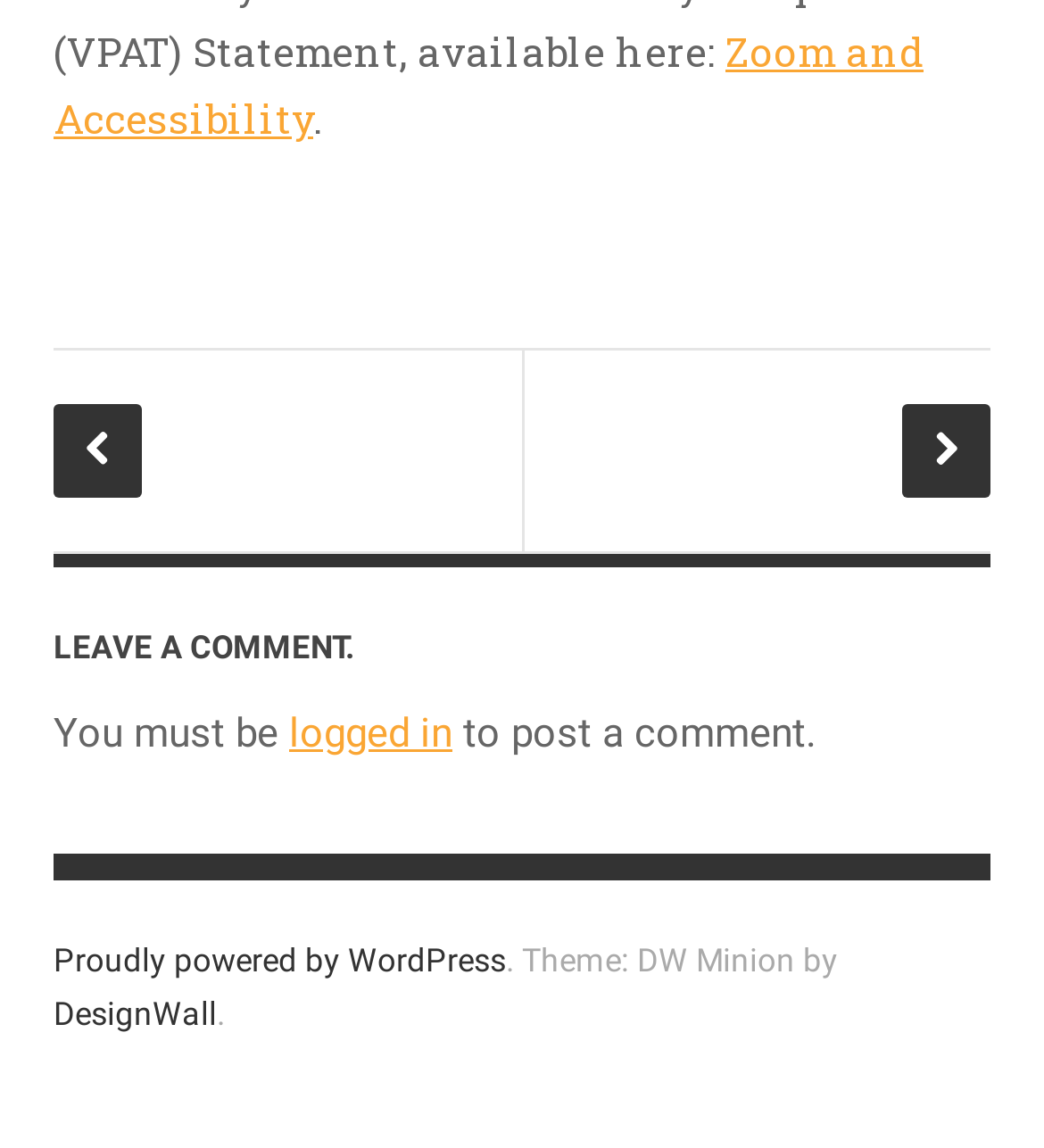Please identify the bounding box coordinates of the region to click in order to complete the given instruction: "Visit the Library". The coordinates should be four float numbers between 0 and 1, i.e., [left, top, right, bottom].

[0.115, 0.941, 0.21, 0.973]